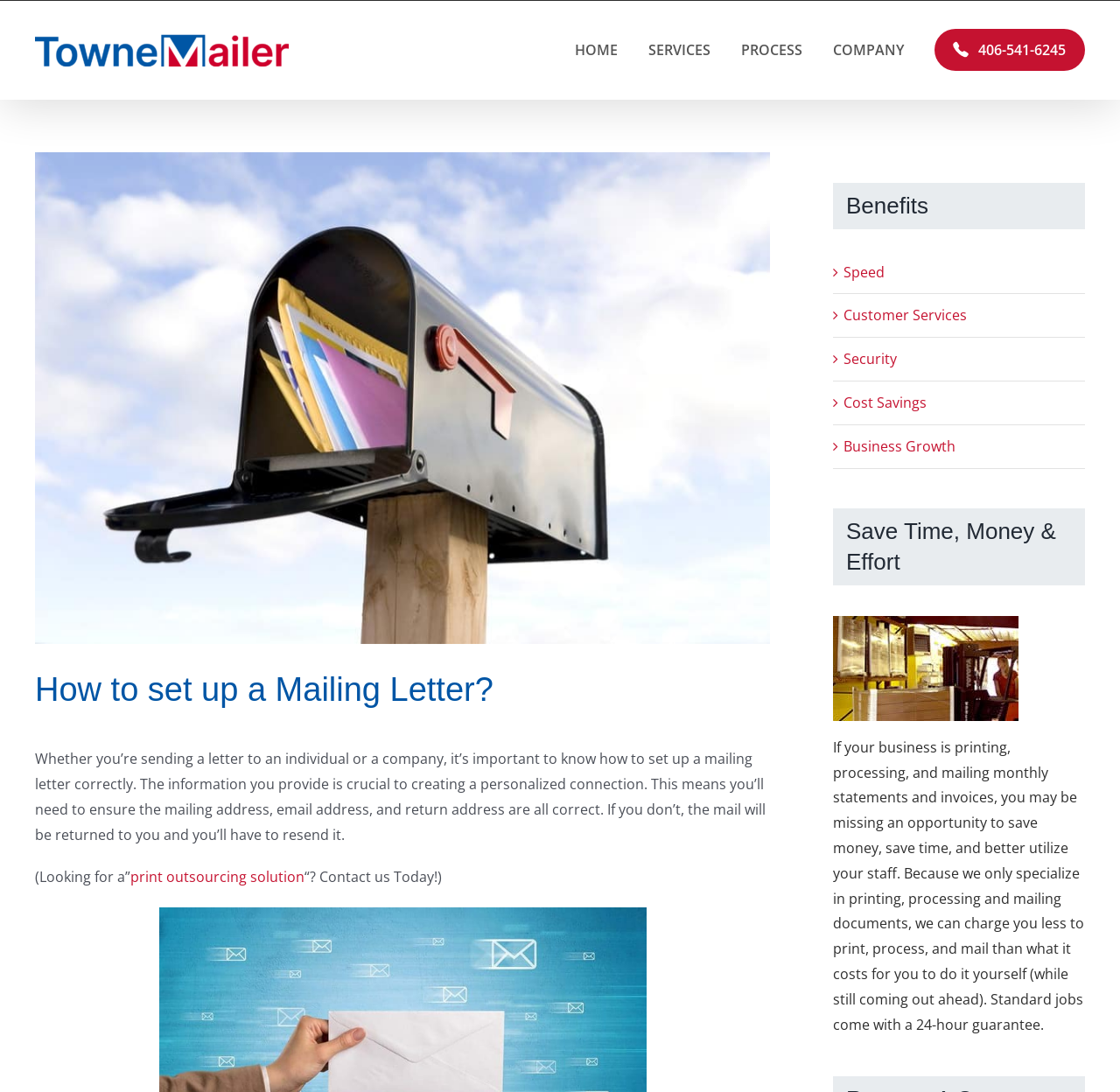Write an elaborate caption that captures the essence of the webpage.

The webpage is about Towne Mailer, a company that provides outsource printing and mailing services. At the top left corner, there is a logo of Towne Mailer, which is a link to the company's homepage. 

Below the logo, there is a main menu navigation bar that spans across the top of the page, containing links to different sections of the website, including "HOME", "SERVICES", "PROCESS", "COMPANY", and a phone number "406-541-6245". 

On the left side of the page, there is a large image with a heading "Farm Out Printing and Mailing, Oh My!" above a section that discusses how to set up a mailing letter correctly. This section includes a paragraph of text that explains the importance of providing correct mailing address, email address, and return address. 

Below this section, there is a heading "Benefits" that lists five benefits of using Towne Mailer's services, including "Speed", "Customer Services", "Security", "Cost Savings", and "Business Growth". Each benefit is represented by an icon and a link.

Further down the page, there is a heading "Save Time, Money & Effort" that introduces a section about the company's facility. This section includes a link to the facility page, an image of the facility, and a paragraph of text that explains how the company can help businesses save money, time, and effort by outsourcing their printing, processing, and mailing tasks.